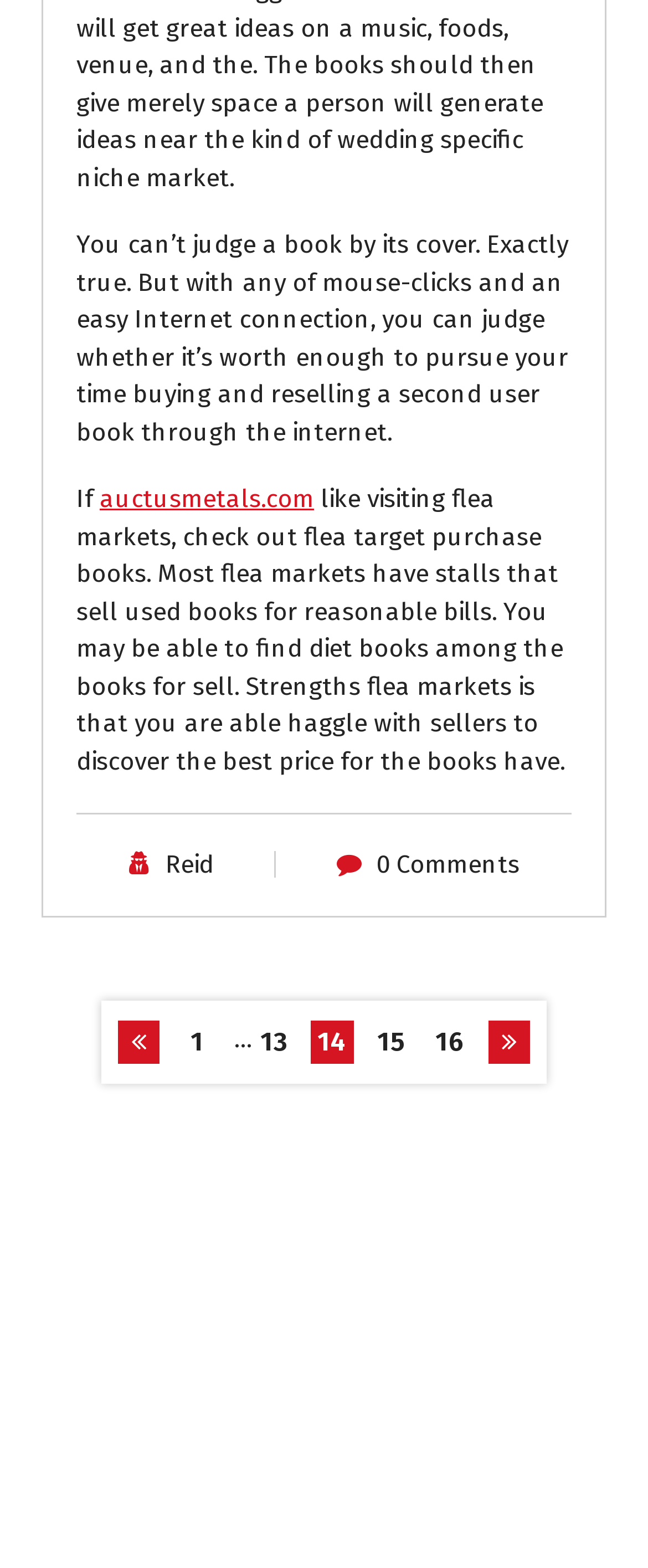What is the website mentioned in the text?
Please provide a single word or phrase answer based on the image.

auctusmetals.com